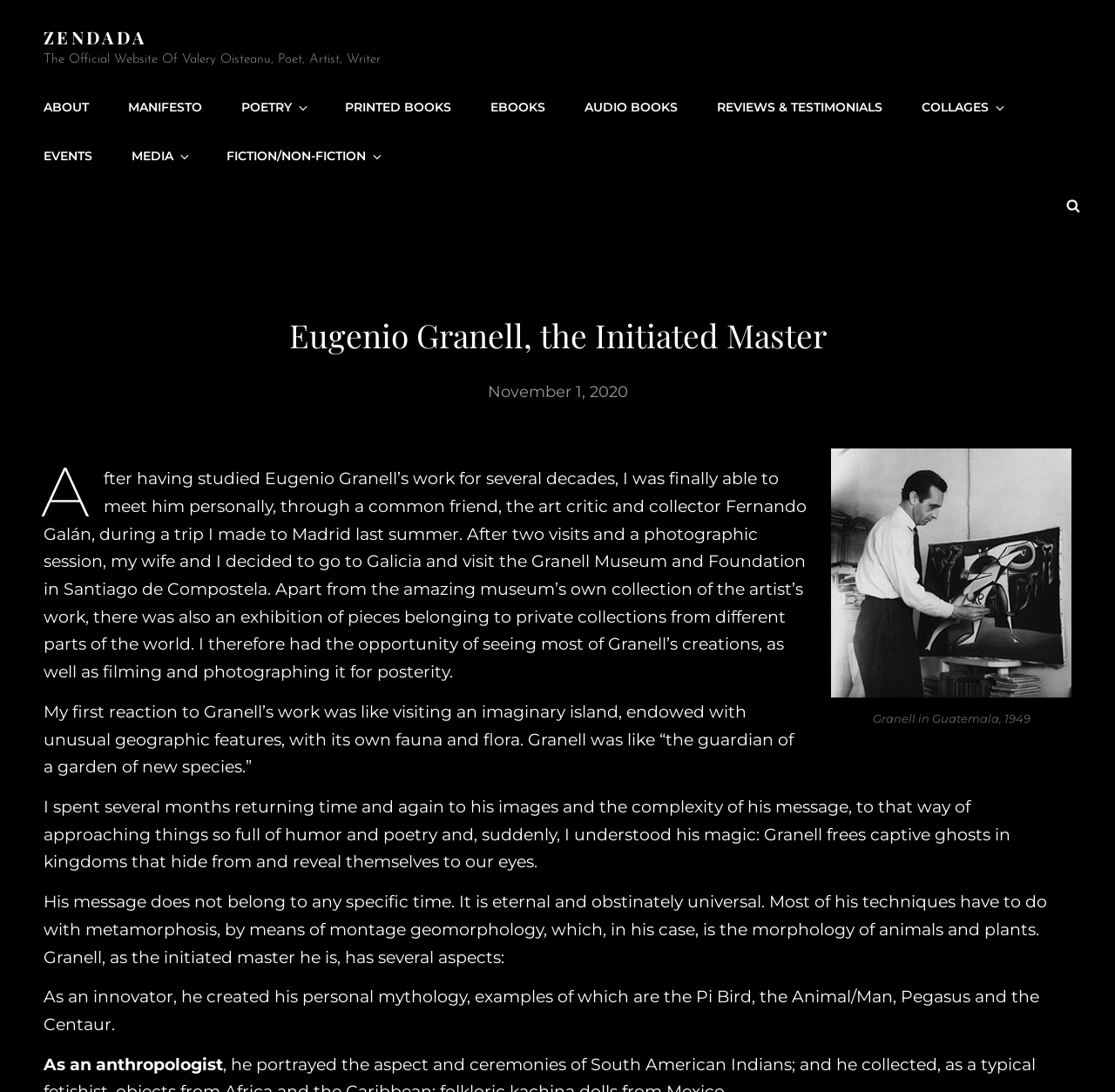Kindly determine the bounding box coordinates for the area that needs to be clicked to execute this instruction: "View the EVENTS page".

[0.811, 0.076, 0.915, 0.121]